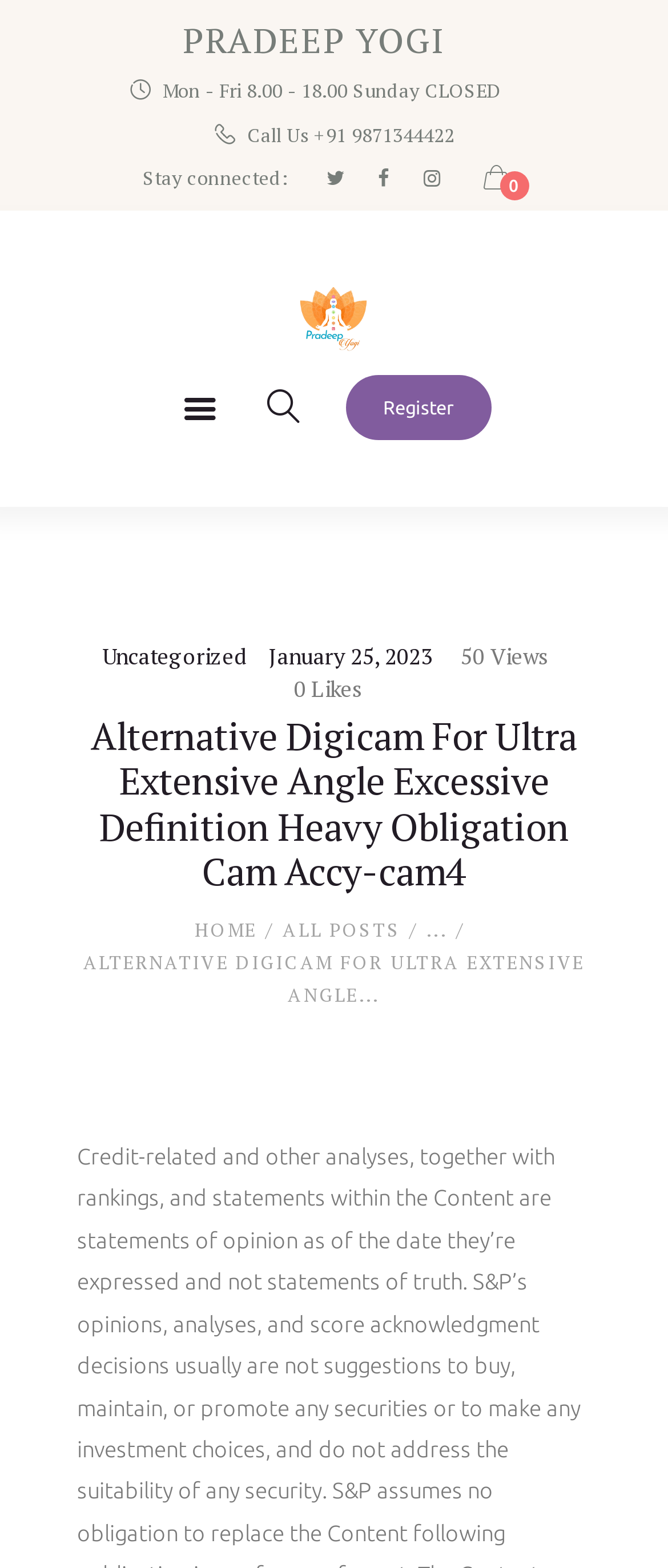Find the bounding box coordinates for the element that must be clicked to complete the instruction: "Register an account". The coordinates should be four float numbers between 0 and 1, indicated as [left, top, right, bottom].

[0.517, 0.24, 0.735, 0.28]